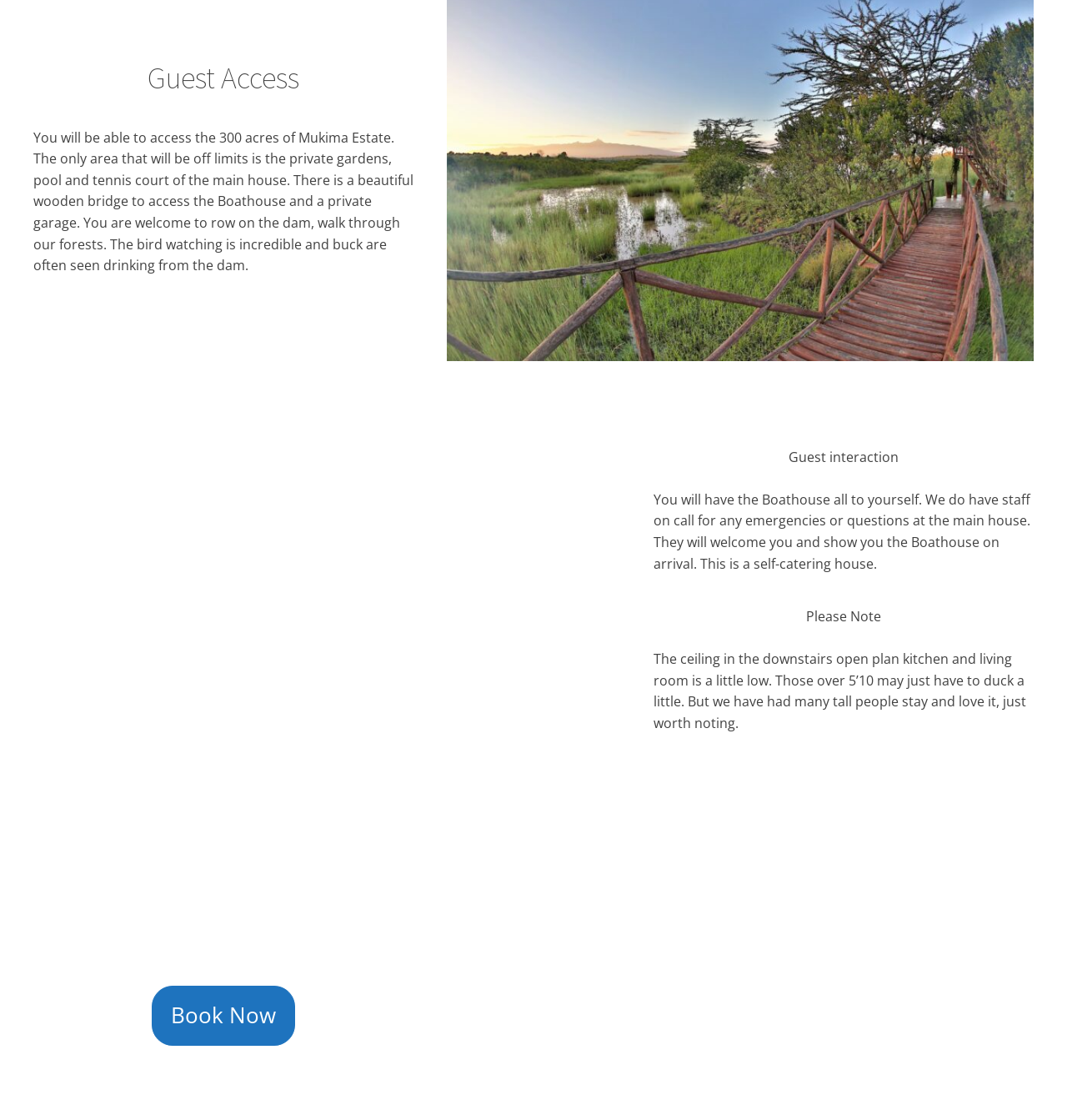Is the Boathouse self-catering?
Give a single word or phrase answer based on the content of the image.

Yes